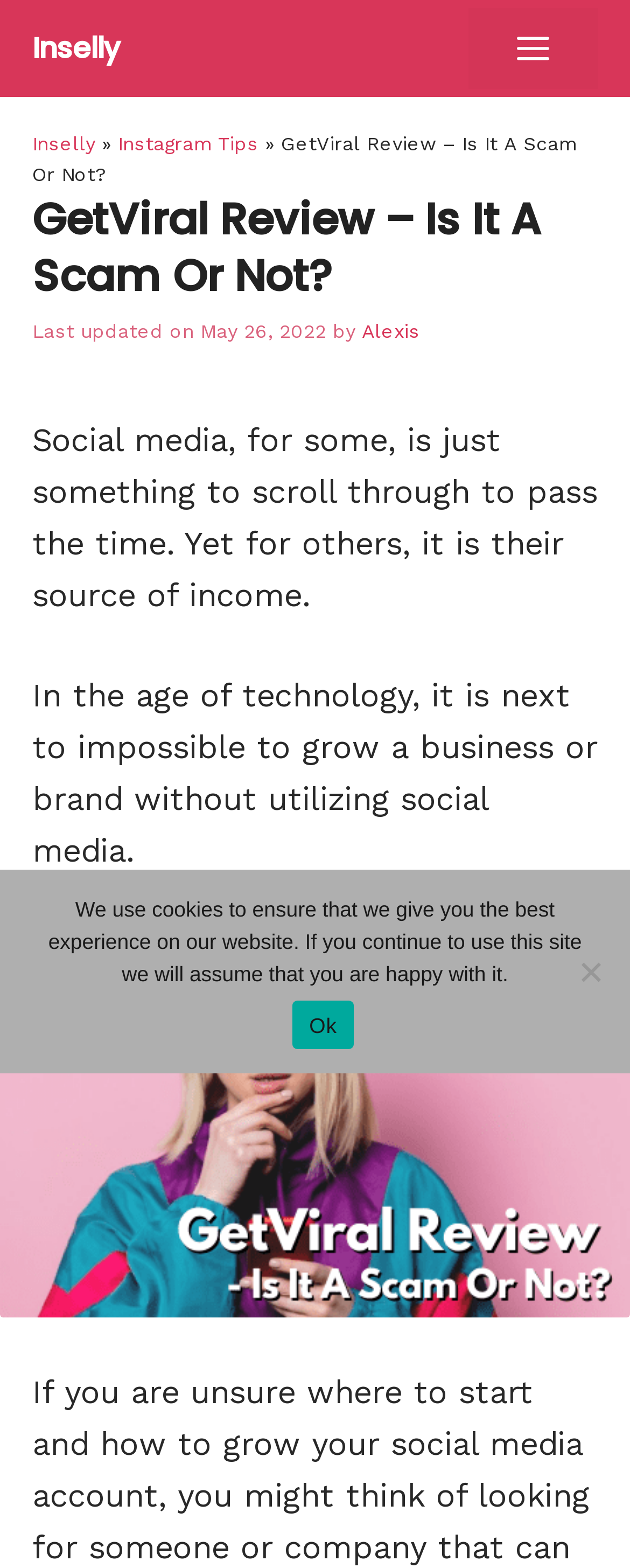Please reply to the following question using a single word or phrase: 
What is the purpose of social media according to the review?

Source of income